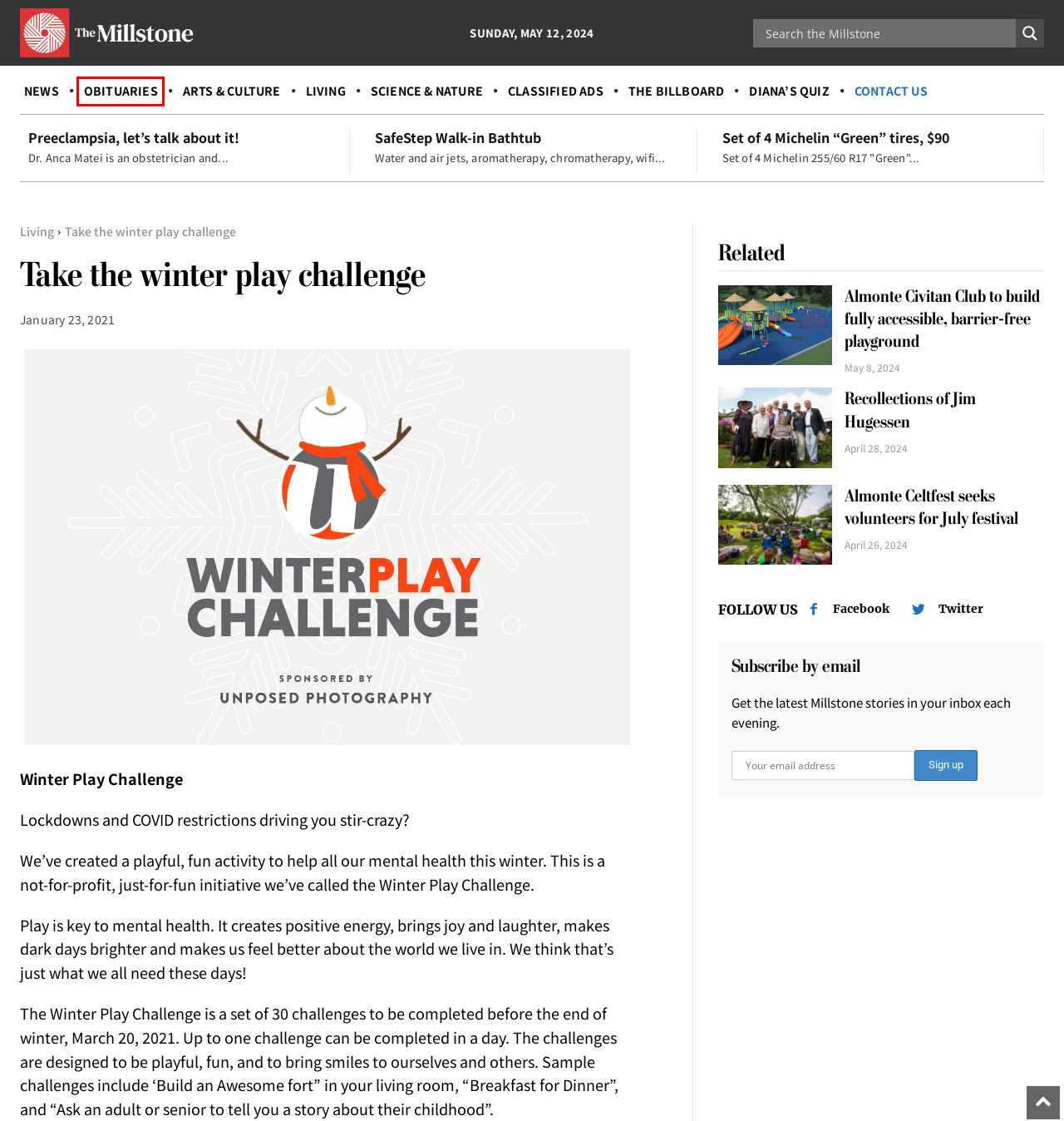Examine the screenshot of the webpage, which has a red bounding box around a UI element. Select the webpage description that best fits the new webpage after the element inside the red bounding box is clicked. Here are the choices:
A. Arts & Culture | The Millstone
B. About the Millstone | The Millstone
C. Recollections of Jim Hugessen | The Millstone
D. Set of 4 Michelin “Green” tires, $90 | The Millstone
E. Obituaries | The Millstone
F. The Billboard | The Millstone
G. Preeclampsia, let’s talk about it!  | The Millstone
H. News | The Millstone

E